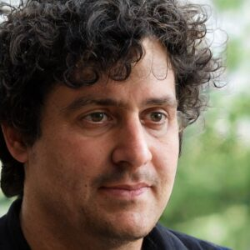Provide a one-word or one-phrase answer to the question:
What is the topic of the article associated with the image?

inspirational business movies